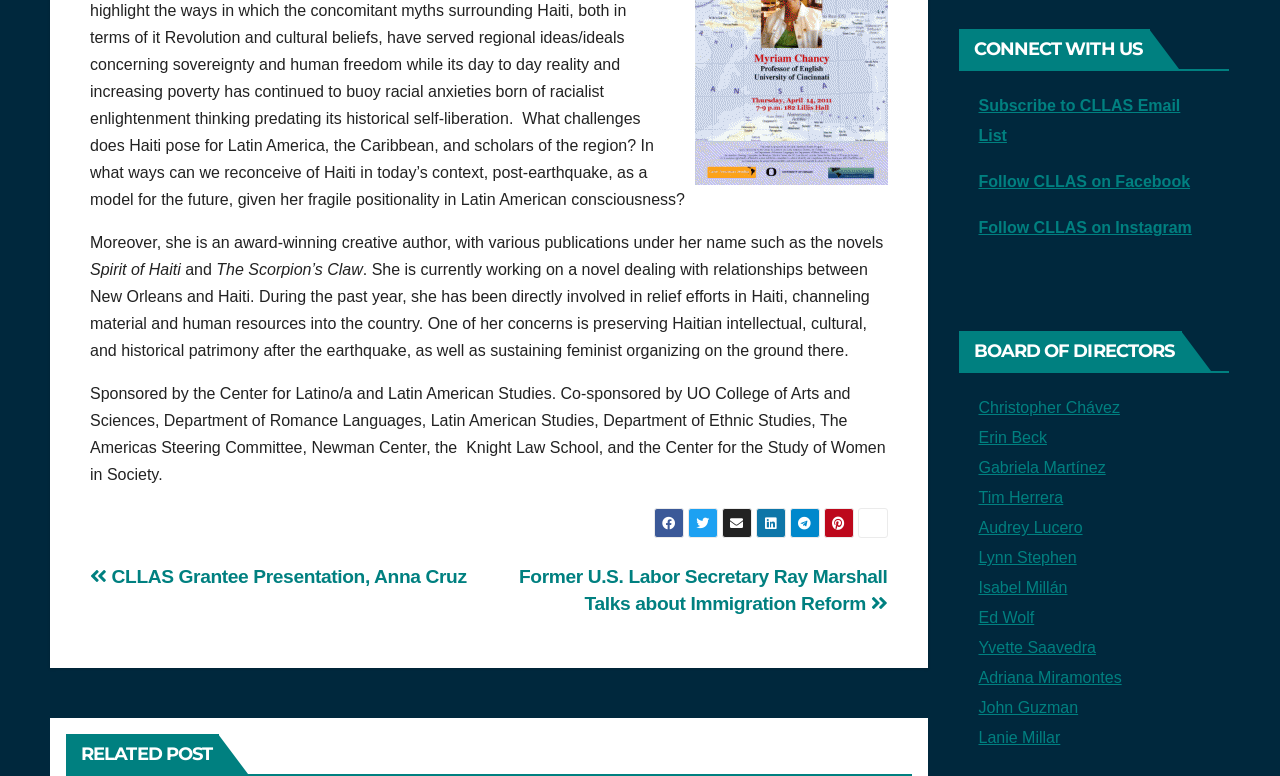Please find the bounding box for the UI component described as follows: "Subscribe to CLLAS Email List".

[0.764, 0.126, 0.922, 0.186]